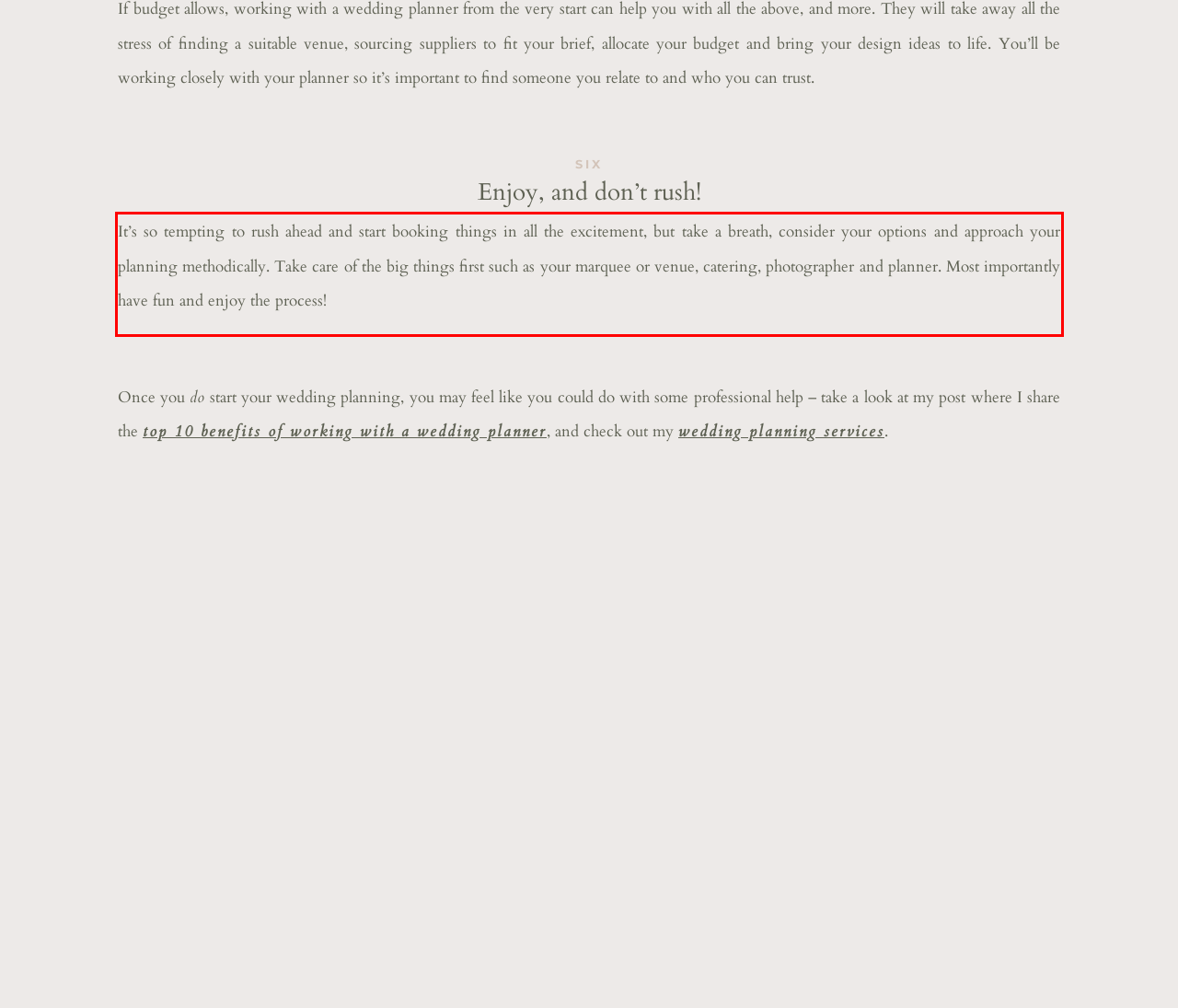Analyze the red bounding box in the provided webpage screenshot and generate the text content contained within.

It’s so tempting to rush ahead and start booking things in all the excitement, but take a breath, consider your options and approach your planning methodically. Take care of the big things first such as your marquee or venue, catering, photographer and planner. Most importantly have fun and enjoy the process!